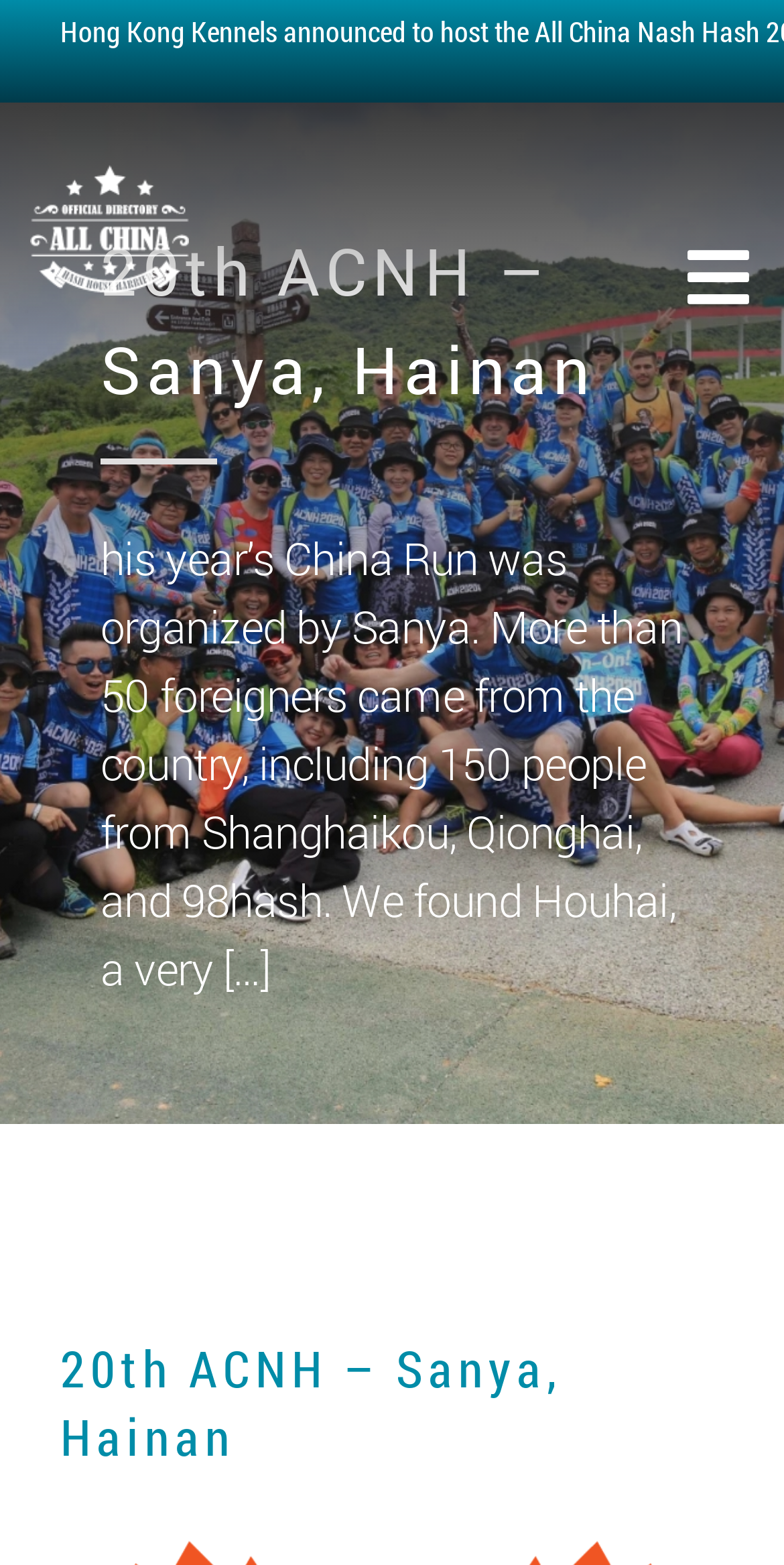How many foreigners participated in the China Run?
Provide a one-word or short-phrase answer based on the image.

More than 50